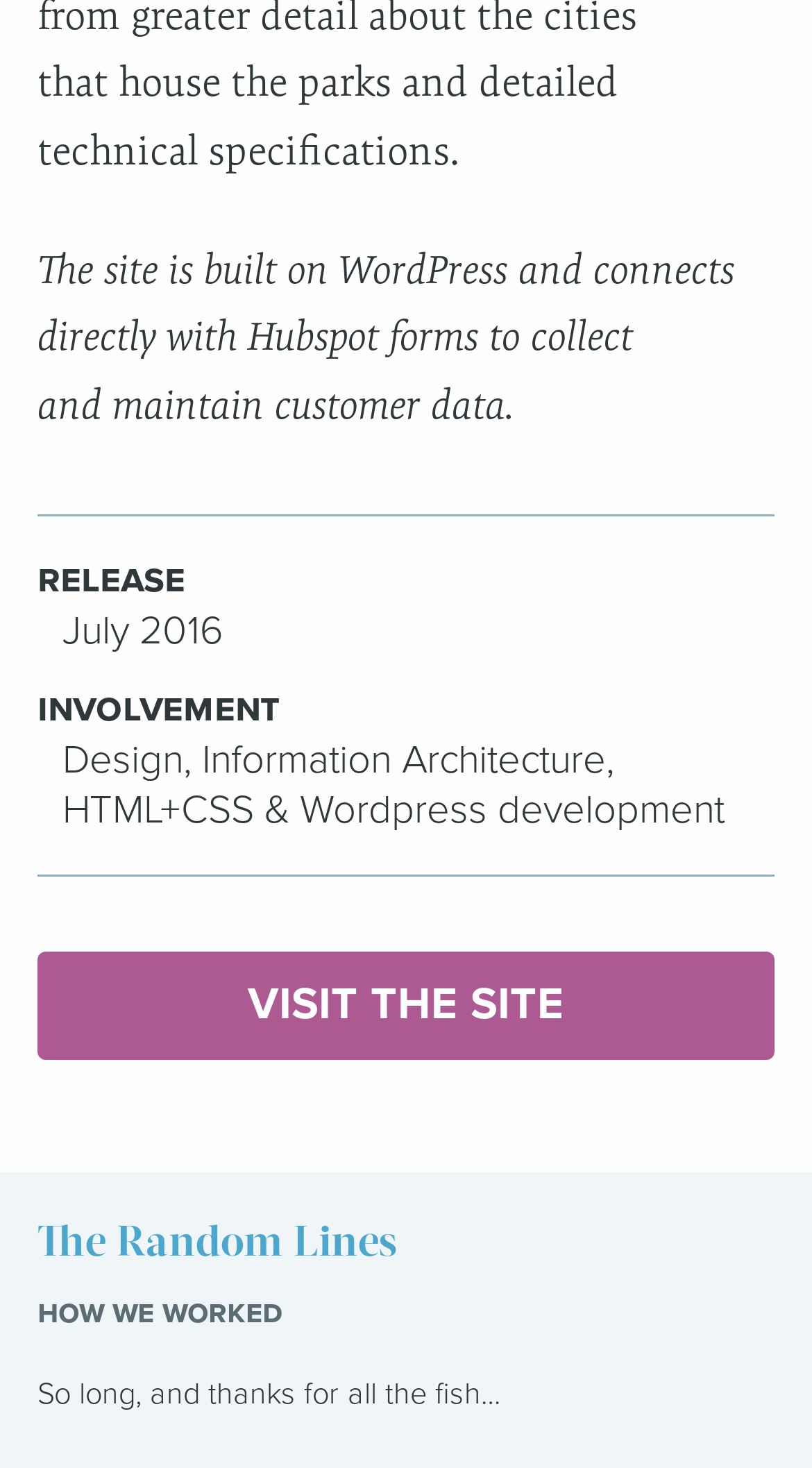What is the involvement of the developer in the site?
Can you provide a detailed and comprehensive answer to the question?

The answer can be found in the DescriptionListDetail element with the text 'Design, Information Architecture, HTML+CSS & Wordpress development', which is a part of the DescriptionList element that describes the site's details.